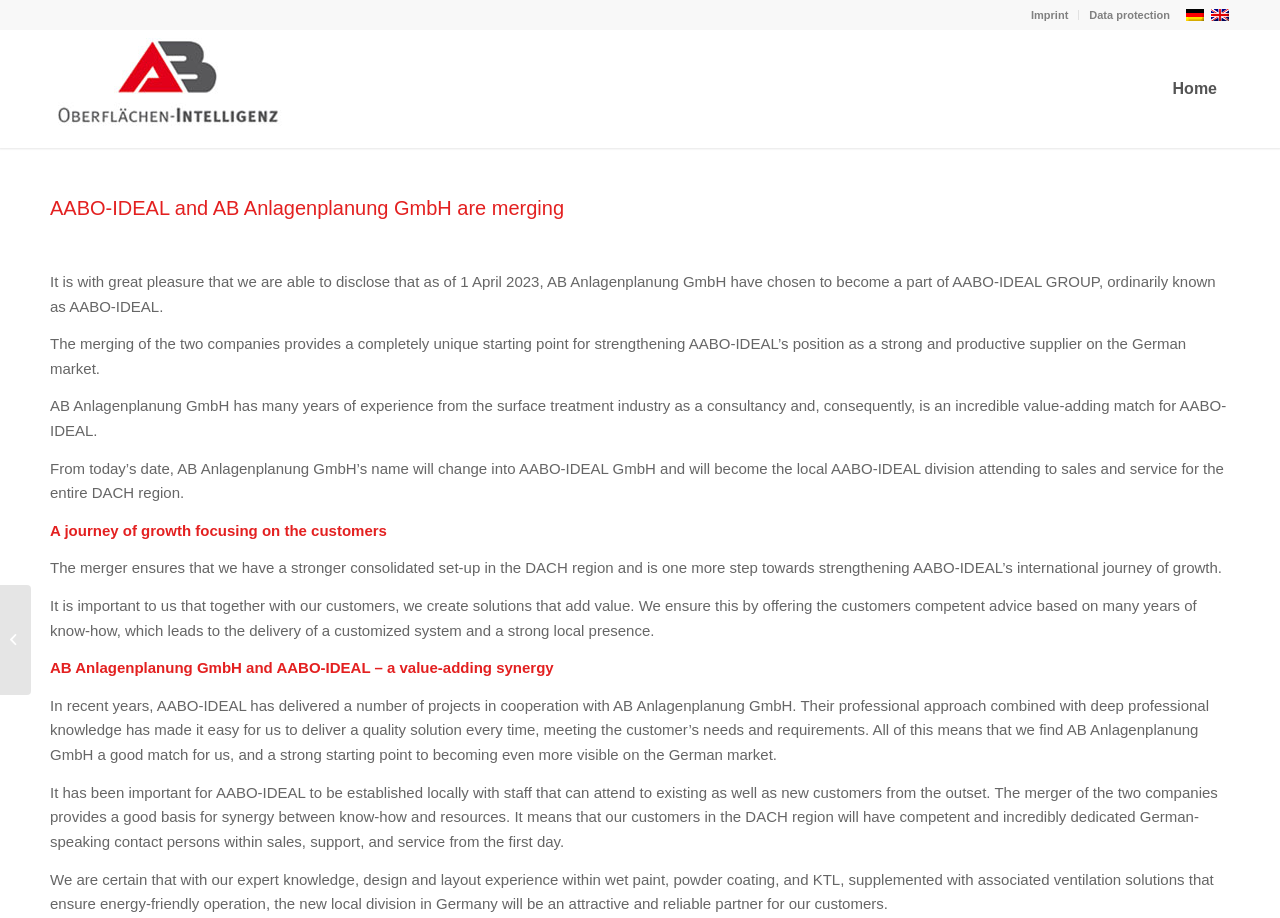Determine the bounding box coordinates of the region to click in order to accomplish the following instruction: "Learn about AABO-IDEAL’s position as a strong supplier". Provide the coordinates as four float numbers between 0 and 1, specifically [left, top, right, bottom].

[0.039, 0.365, 0.927, 0.41]